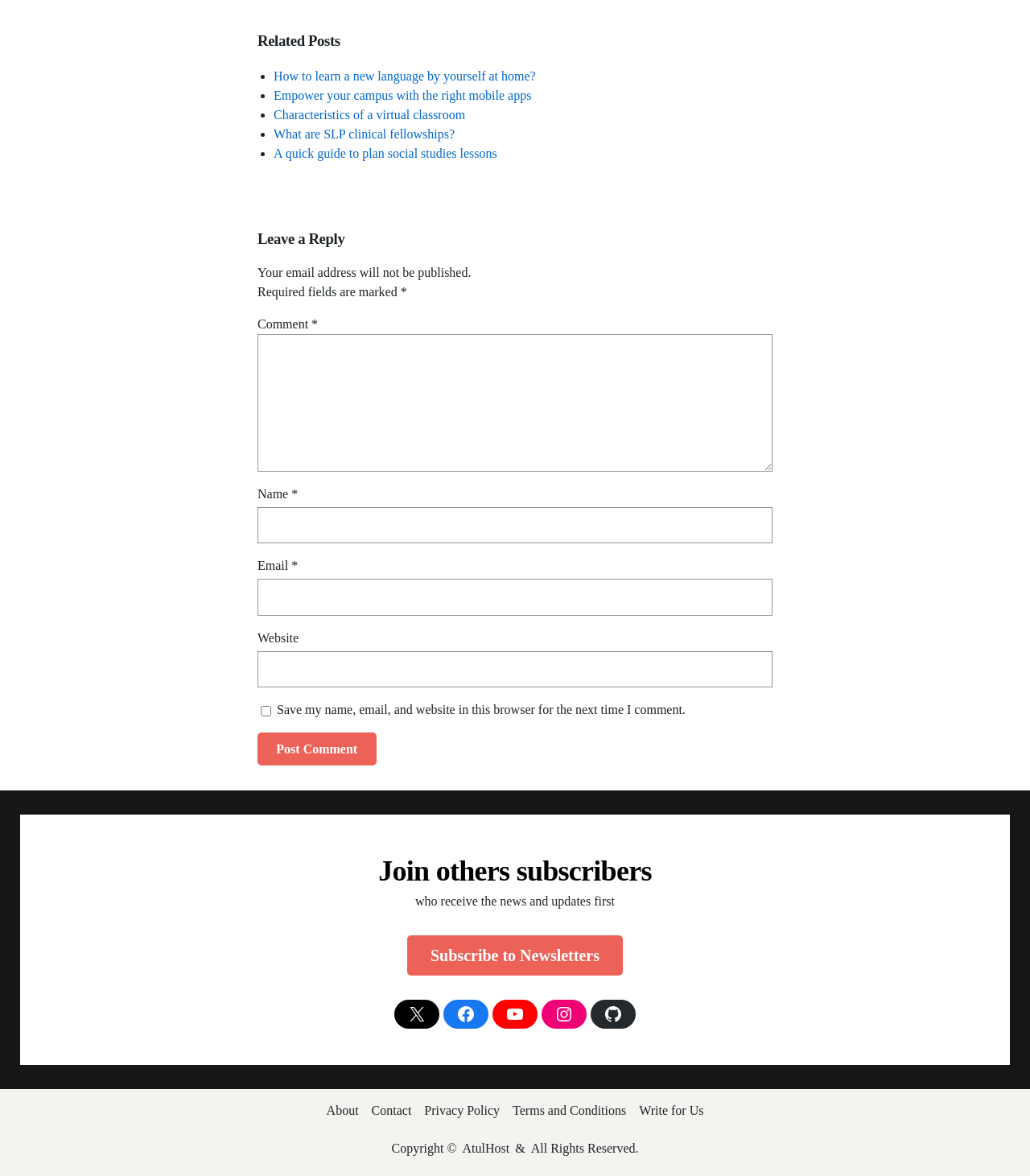Pinpoint the bounding box coordinates of the clickable area needed to execute the instruction: "Post a comment". The coordinates should be specified as four float numbers between 0 and 1, i.e., [left, top, right, bottom].

[0.25, 0.623, 0.365, 0.651]